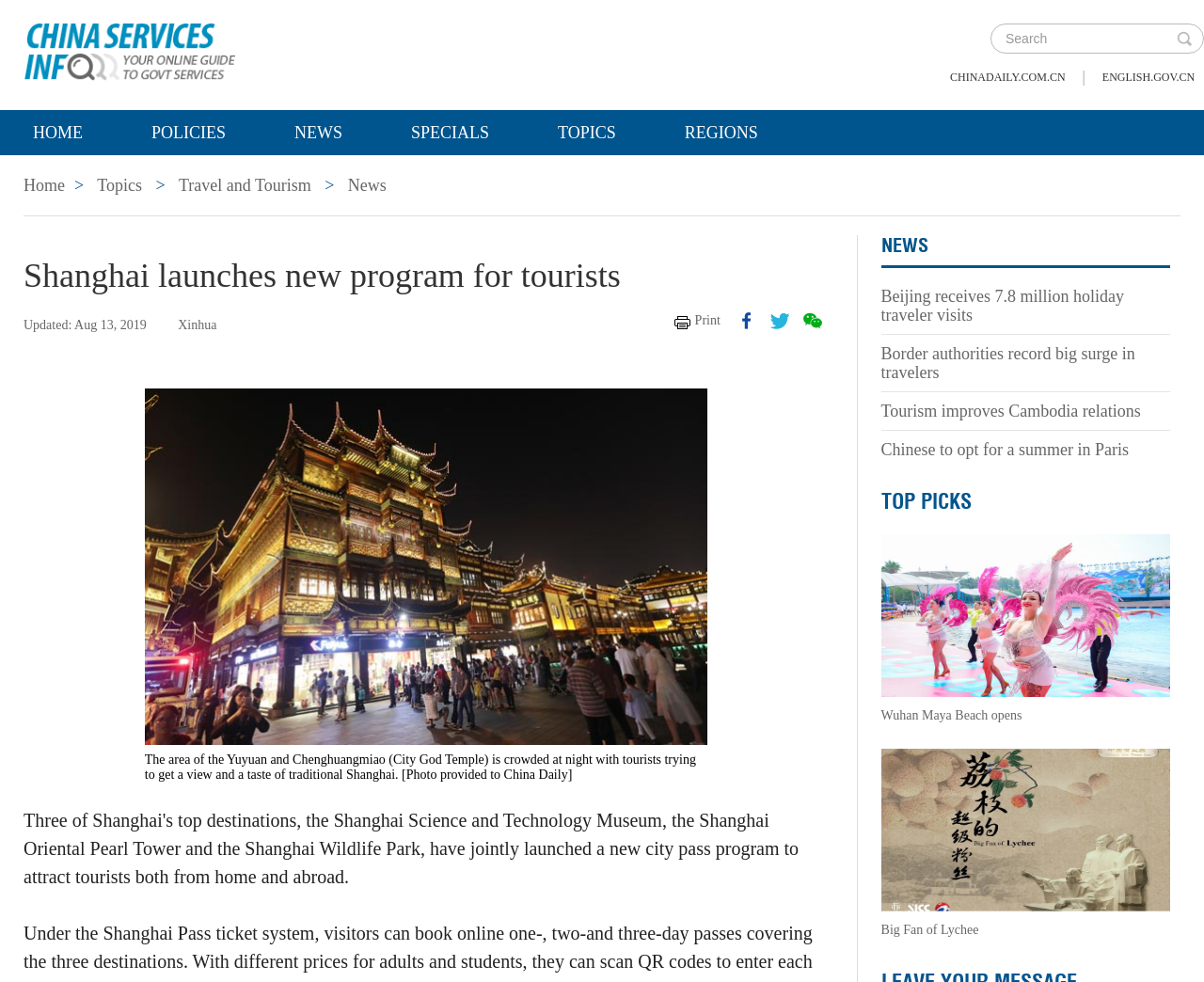Determine the bounding box coordinates of the clickable region to carry out the instruction: "View travel and tourism topics".

[0.148, 0.179, 0.258, 0.198]